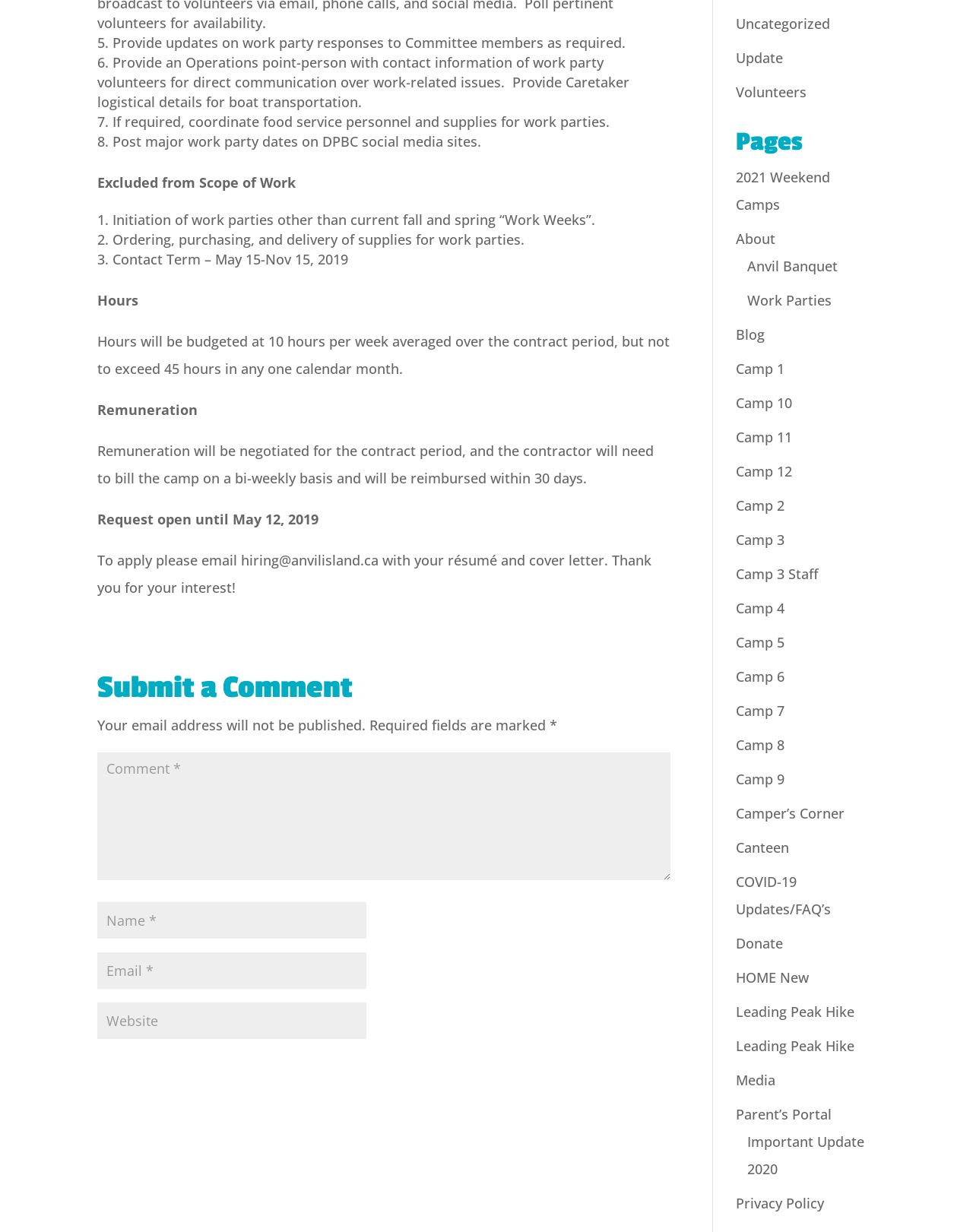Determine the bounding box coordinates of the target area to click to execute the following instruction: "Enter your email address."

[0.1, 0.773, 0.377, 0.803]